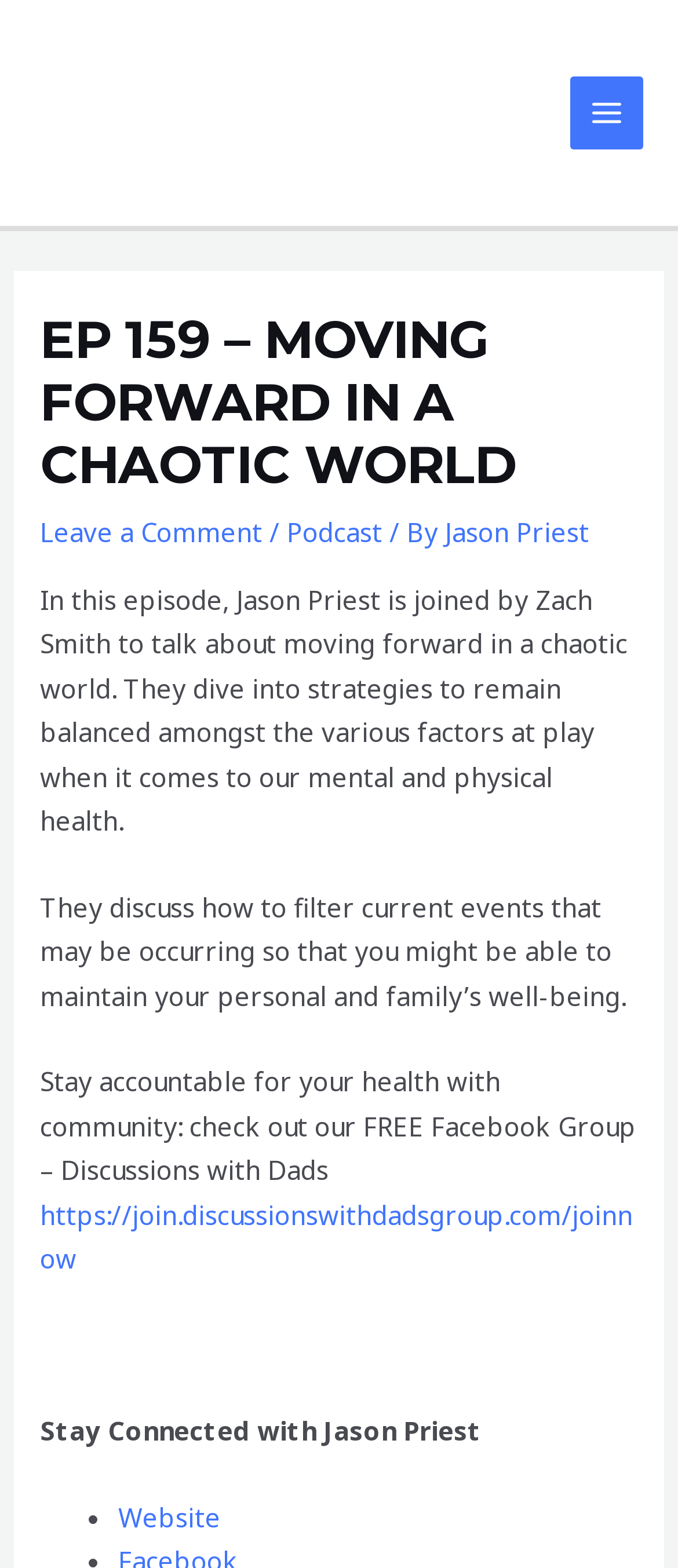What is the name of the podcast?
Kindly offer a comprehensive and detailed response to the question.

The name of the podcast can be found in the top-left corner of the webpage, where it is written as 'The Fatherhood Experience' next to an image.